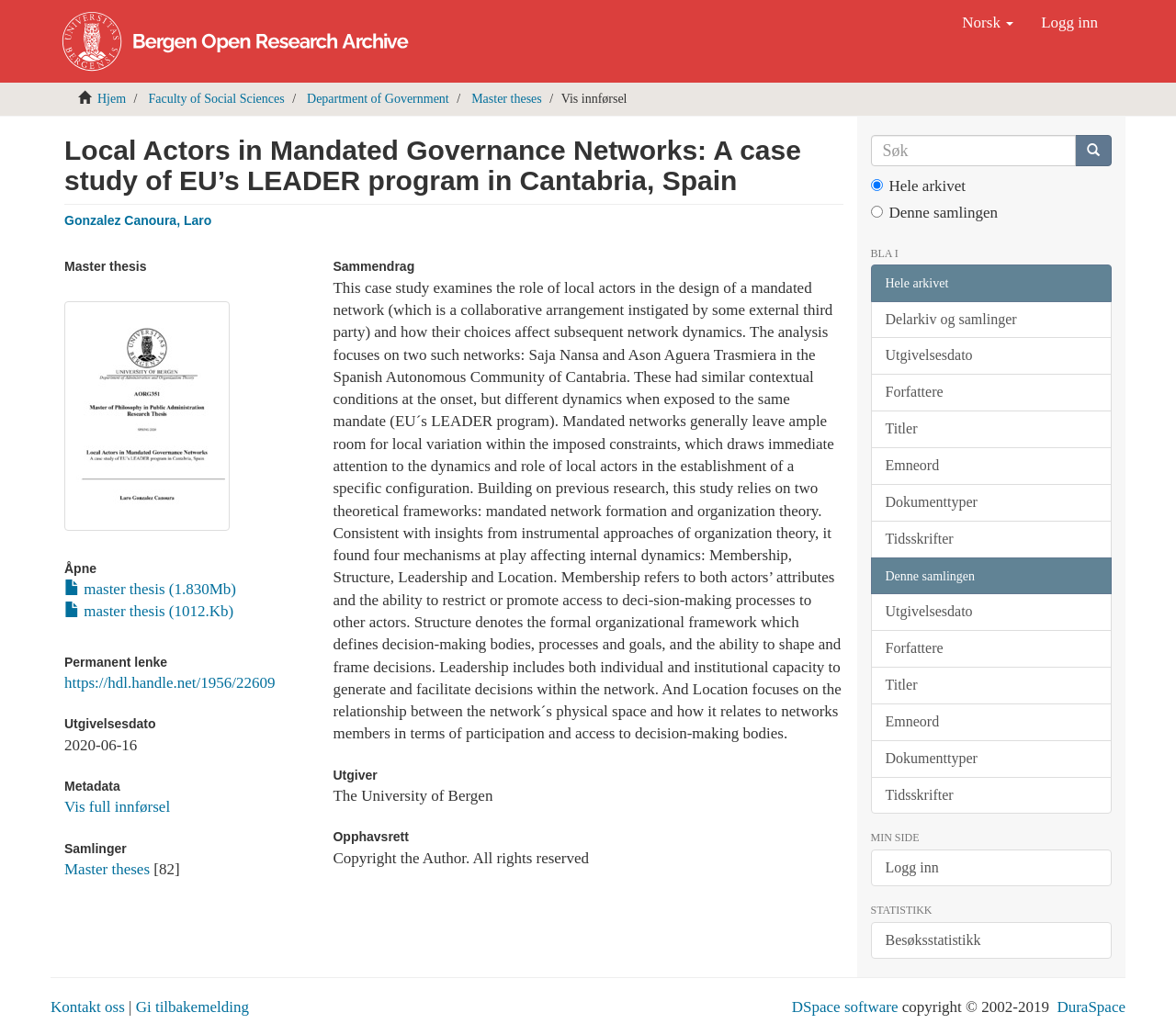Determine the bounding box coordinates for the area you should click to complete the following instruction: "Search for something".

None